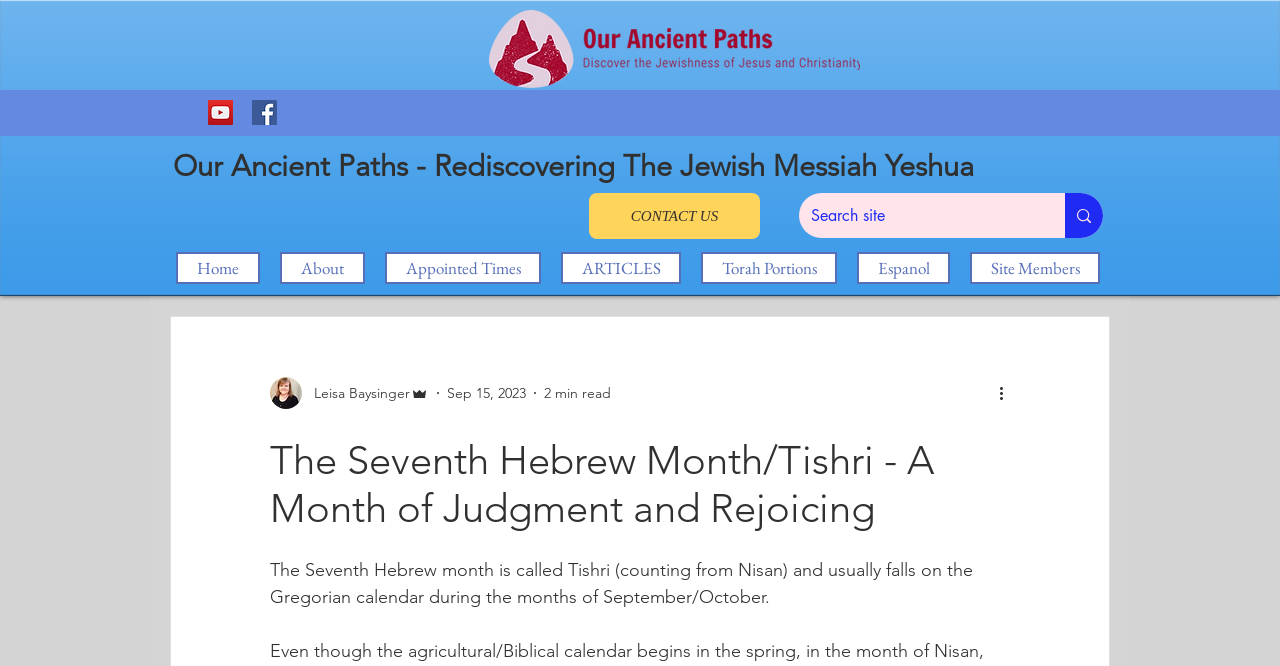Please determine the bounding box coordinates of the element's region to click in order to carry out the following instruction: "View writer's profile". The coordinates should be four float numbers between 0 and 1, i.e., [left, top, right, bottom].

[0.211, 0.567, 0.335, 0.615]